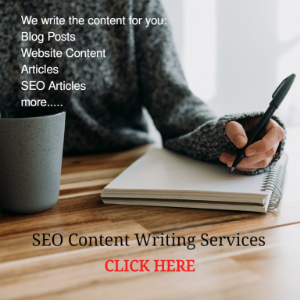What is to the left of the person?
Look at the image and respond with a one-word or short phrase answer.

A coffee cup